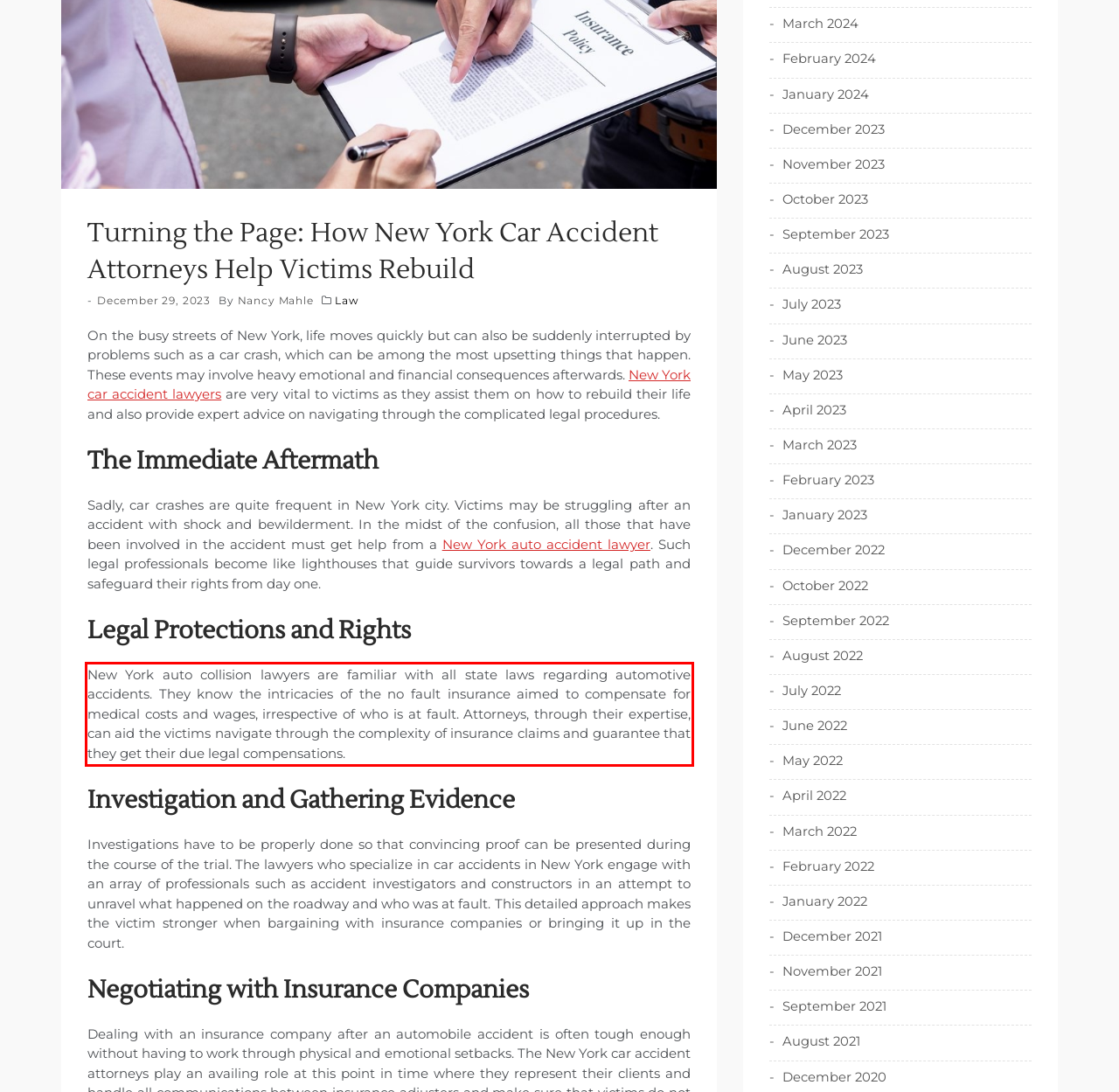Identify the text inside the red bounding box on the provided webpage screenshot by performing OCR.

New York auto collision lawyers are familiar with all state laws regarding automotive accidents. They know the intricacies of the no fault insurance aimed to compensate for medical costs and wages, irrespective of who is at fault. Attorneys, through their expertise, can aid the victims navigate through the complexity of insurance claims and guarantee that they get their due legal compensations.